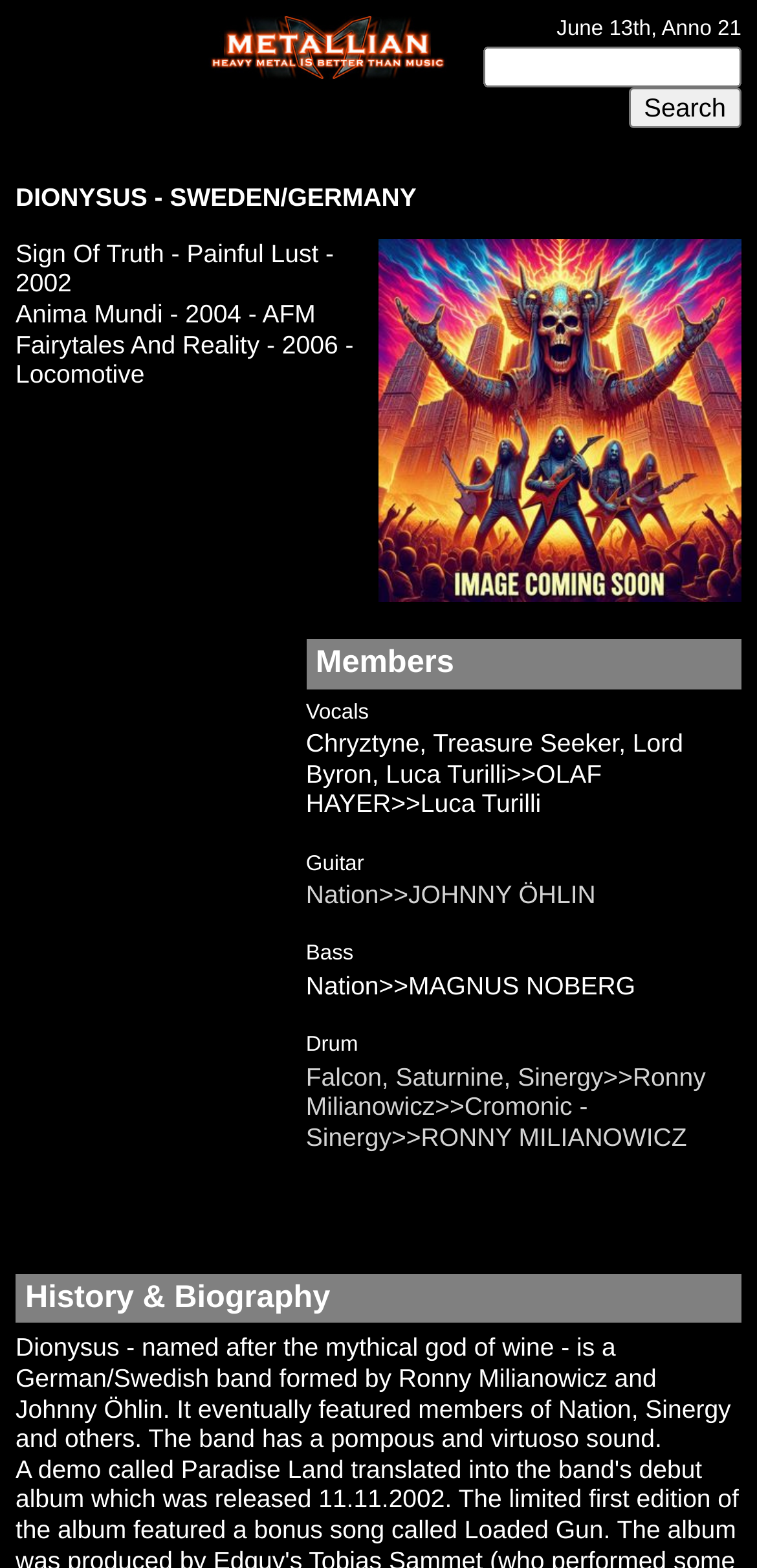Answer with a single word or phrase: 
What is the search function for?

Search for metal bands